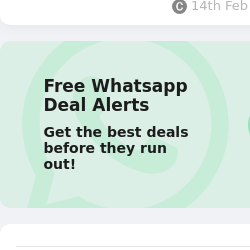Provide a comprehensive description of the image.

The image showcases a promotional banner for "Free WhatsApp Deal Alerts," emphasizing the urgency of getting the best deals before they run out. The text highlights the benefits of signing up for these alerts, encouraging users to take action and stay updated on exclusive offers. The design features a rounded, vibrant background, with the recognizable WhatsApp logo subtly integrated, reinforcing the platform's branding. This visual is likely aimed at attracting users' attention to a service that provides timely notifications for discounts and special deals.